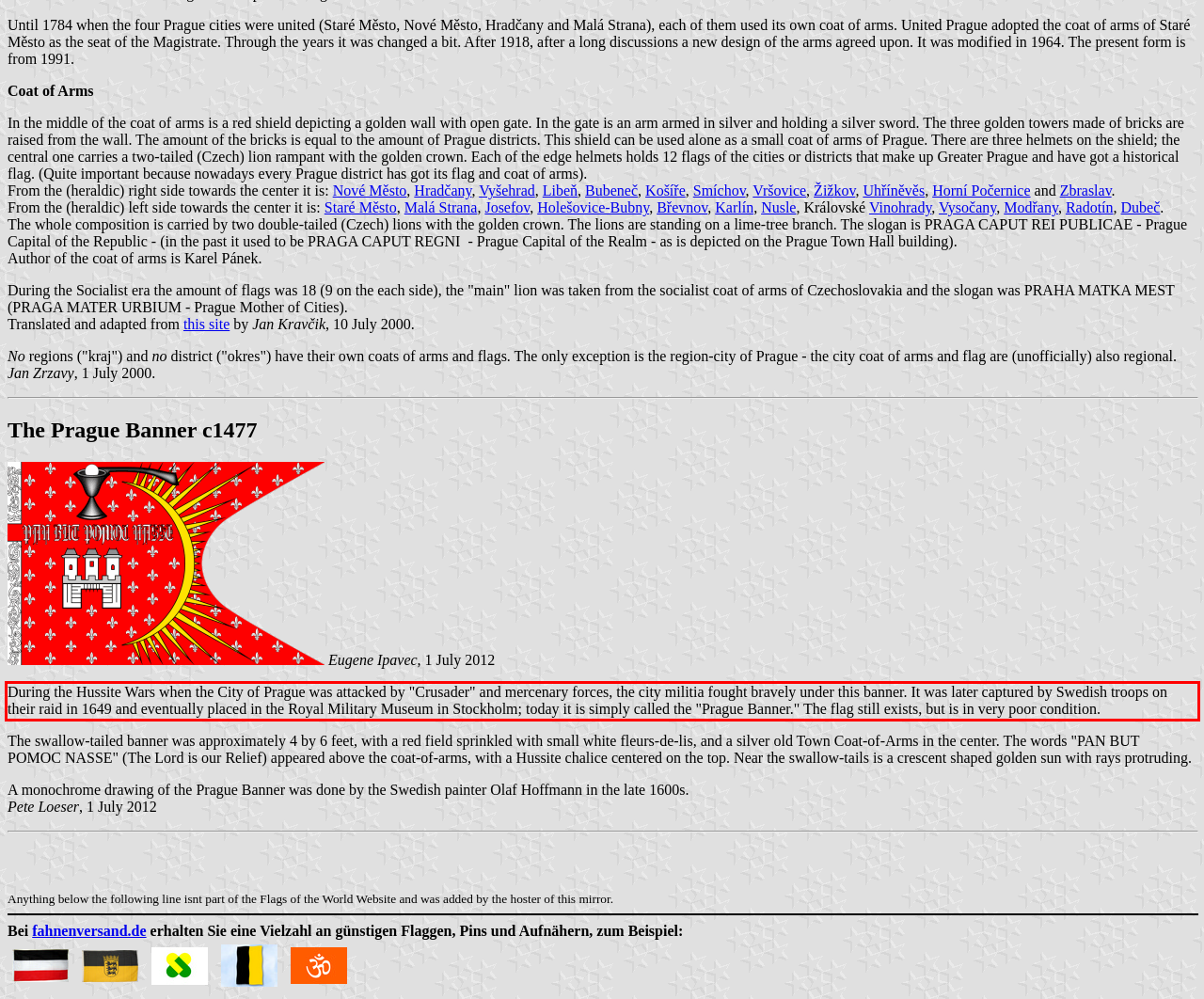There is a UI element on the webpage screenshot marked by a red bounding box. Extract and generate the text content from within this red box.

During the Hussite Wars when the City of Prague was attacked by "Crusader" and mercenary forces, the city militia fought bravely under this banner. It was later captured by Swedish troops on their raid in 1649 and eventually placed in the Royal Military Museum in Stockholm; today it is simply called the "Prague Banner." The flag still exists, but is in very poor condition.